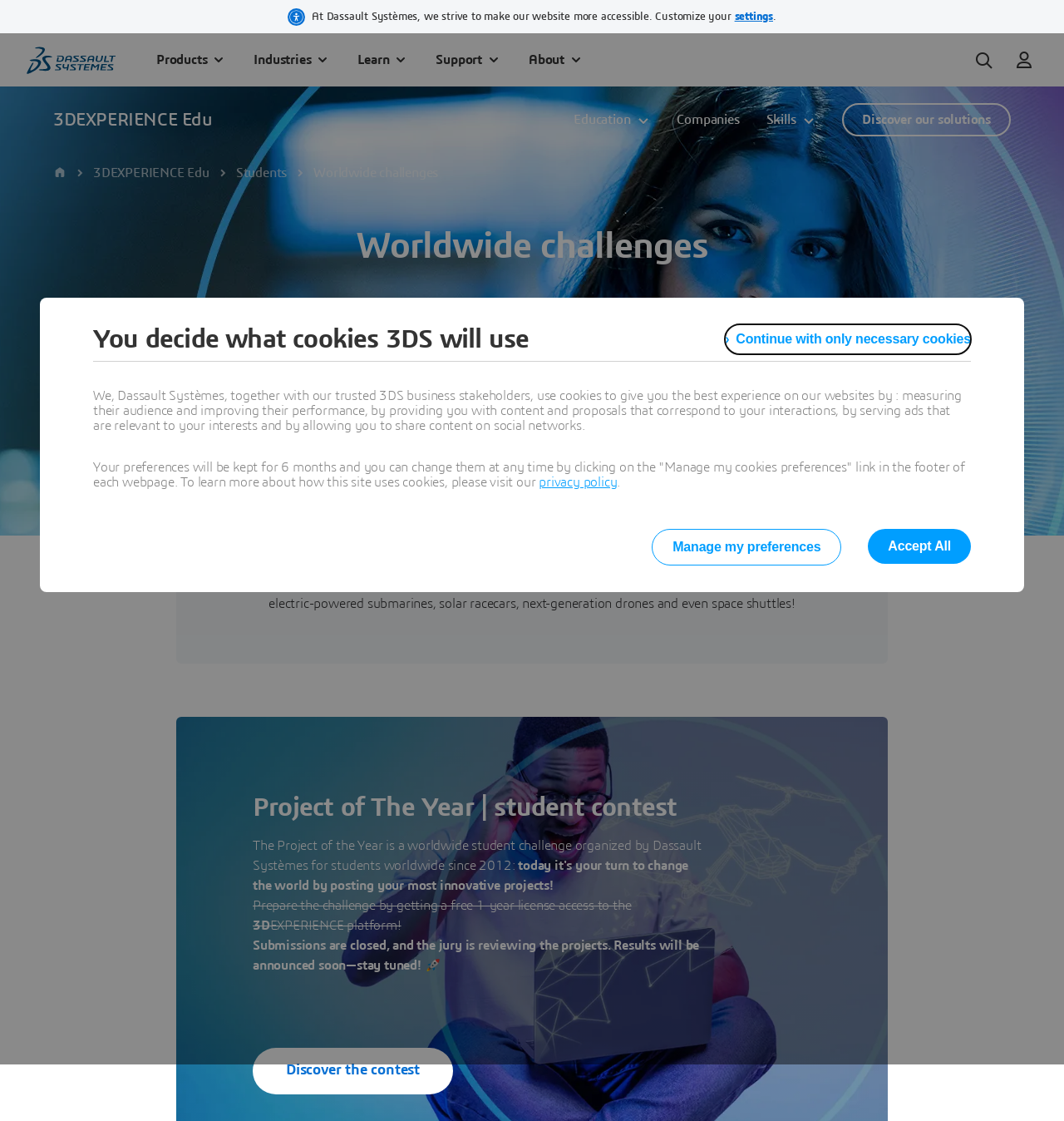Identify the bounding box coordinates for the UI element described as follows: "Discover the contest". Ensure the coordinates are four float numbers between 0 and 1, formatted as [left, top, right, bottom].

[0.238, 0.934, 0.426, 0.976]